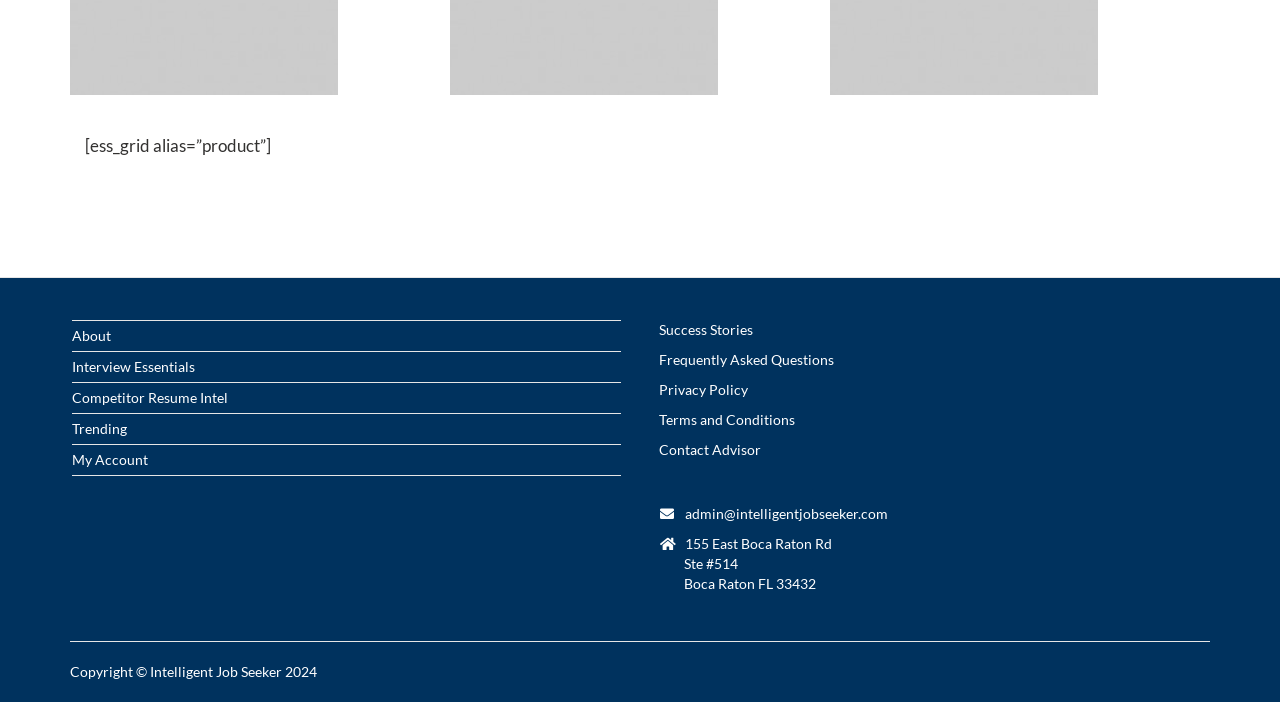Pinpoint the bounding box coordinates of the element you need to click to execute the following instruction: "check Success Stories". The bounding box should be represented by four float numbers between 0 and 1, in the format [left, top, right, bottom].

[0.515, 0.457, 0.588, 0.481]